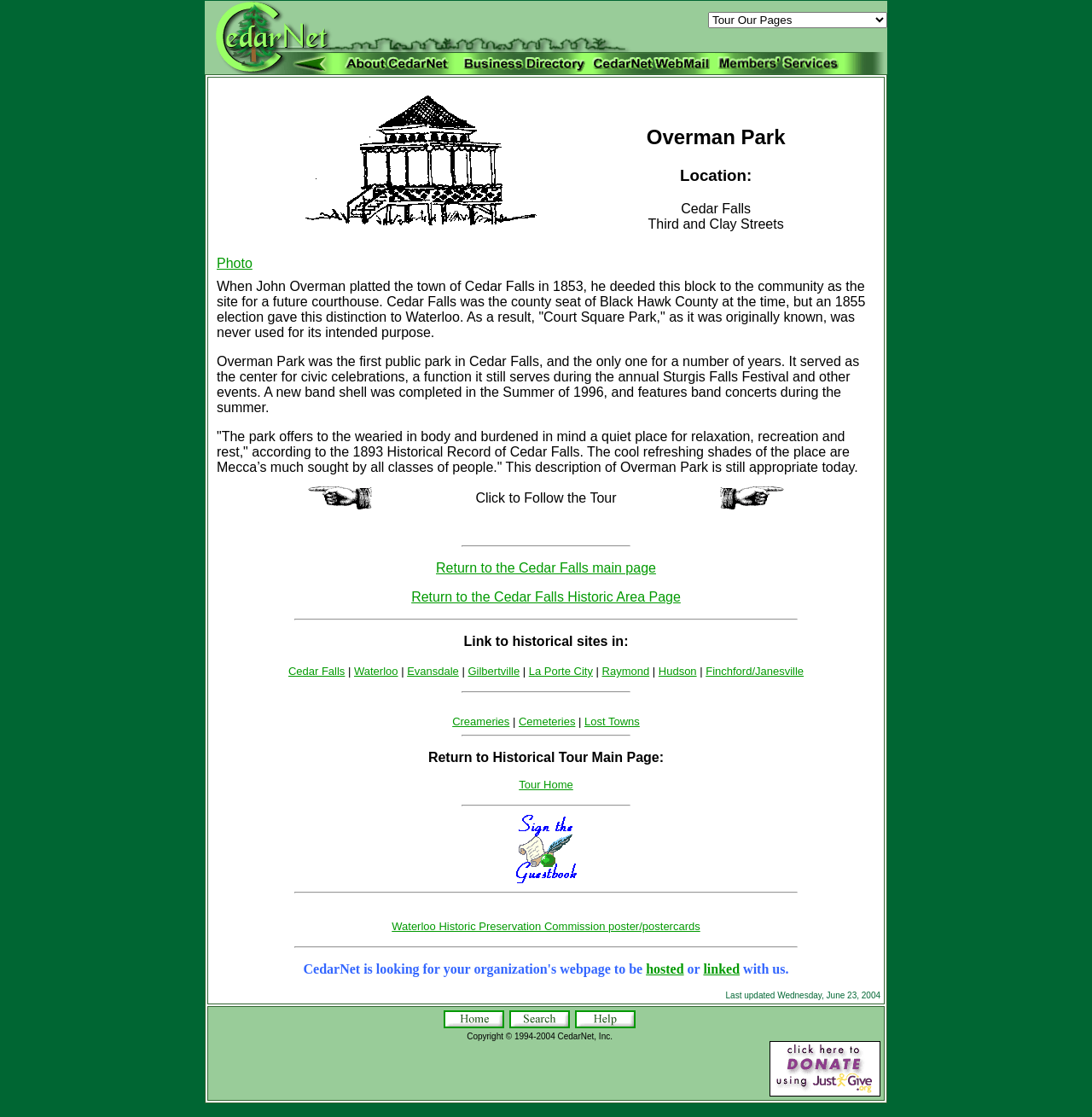Locate the bounding box of the user interface element based on this description: "Cedar Falls".

[0.264, 0.595, 0.316, 0.607]